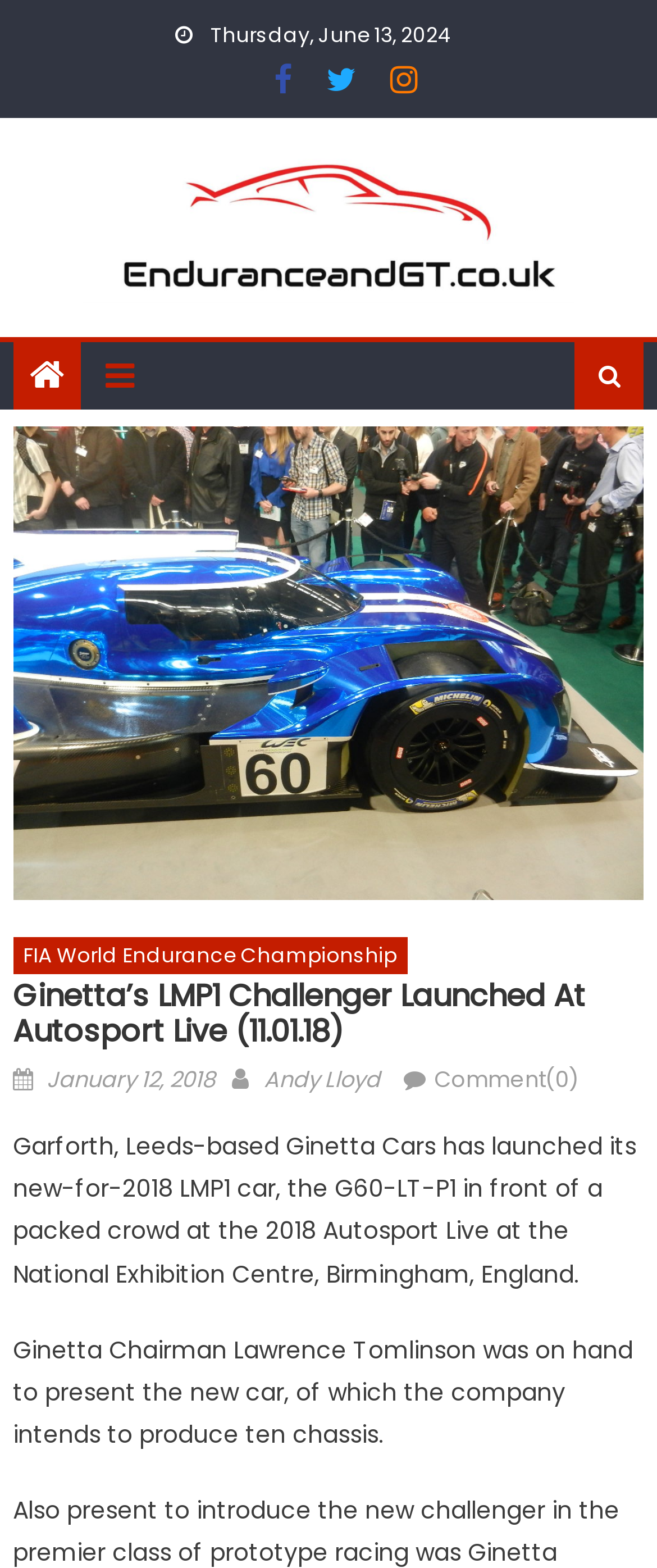Kindly respond to the following question with a single word or a brief phrase: 
What is the location of the Autosport Live event?

National Exhibition Centre, Birmingham, England